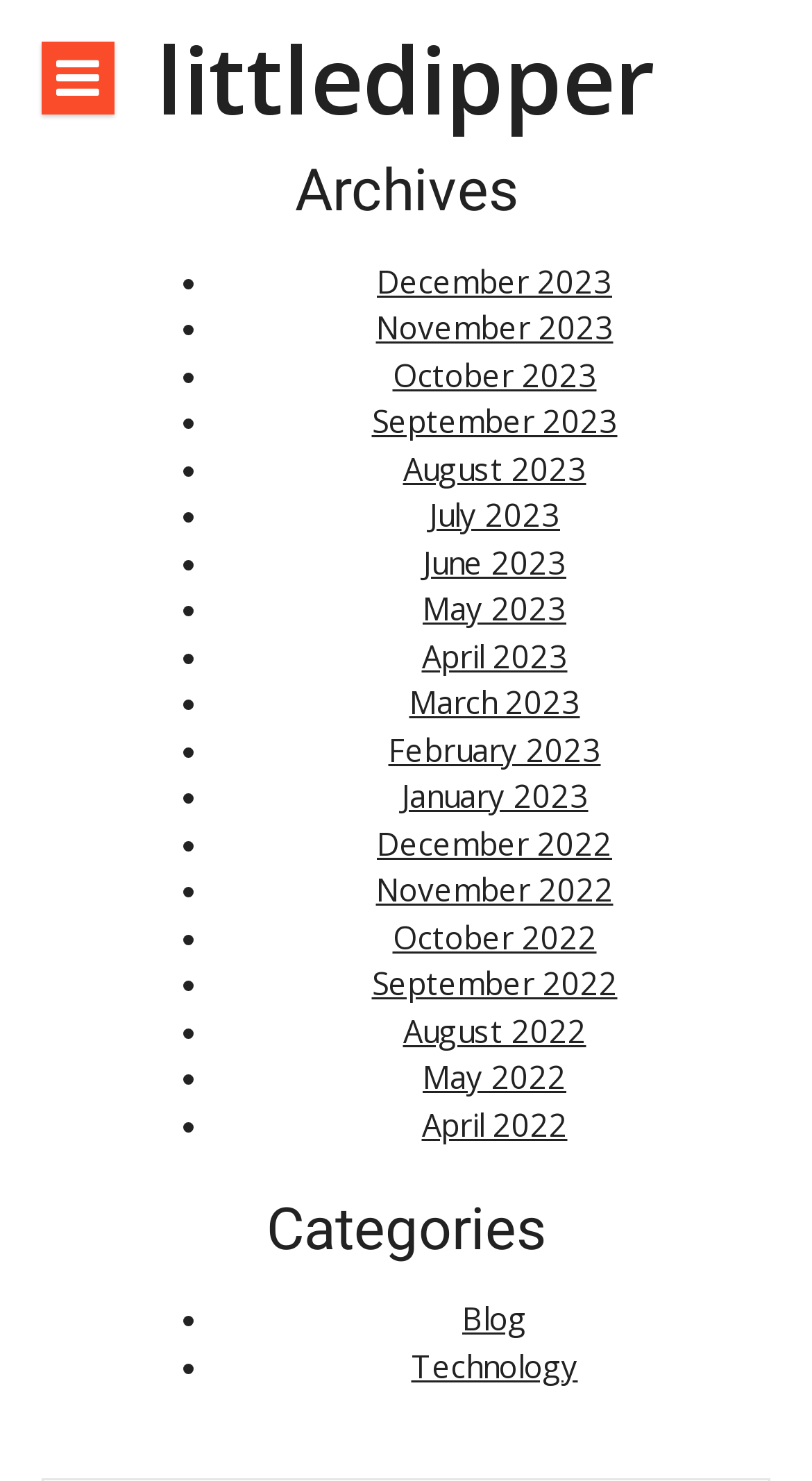Locate the bounding box coordinates of the element to click to perform the following action: 'Click the download button'. The coordinates should be given as four float values between 0 and 1, in the form of [left, top, right, bottom].

[0.051, 0.028, 0.141, 0.077]